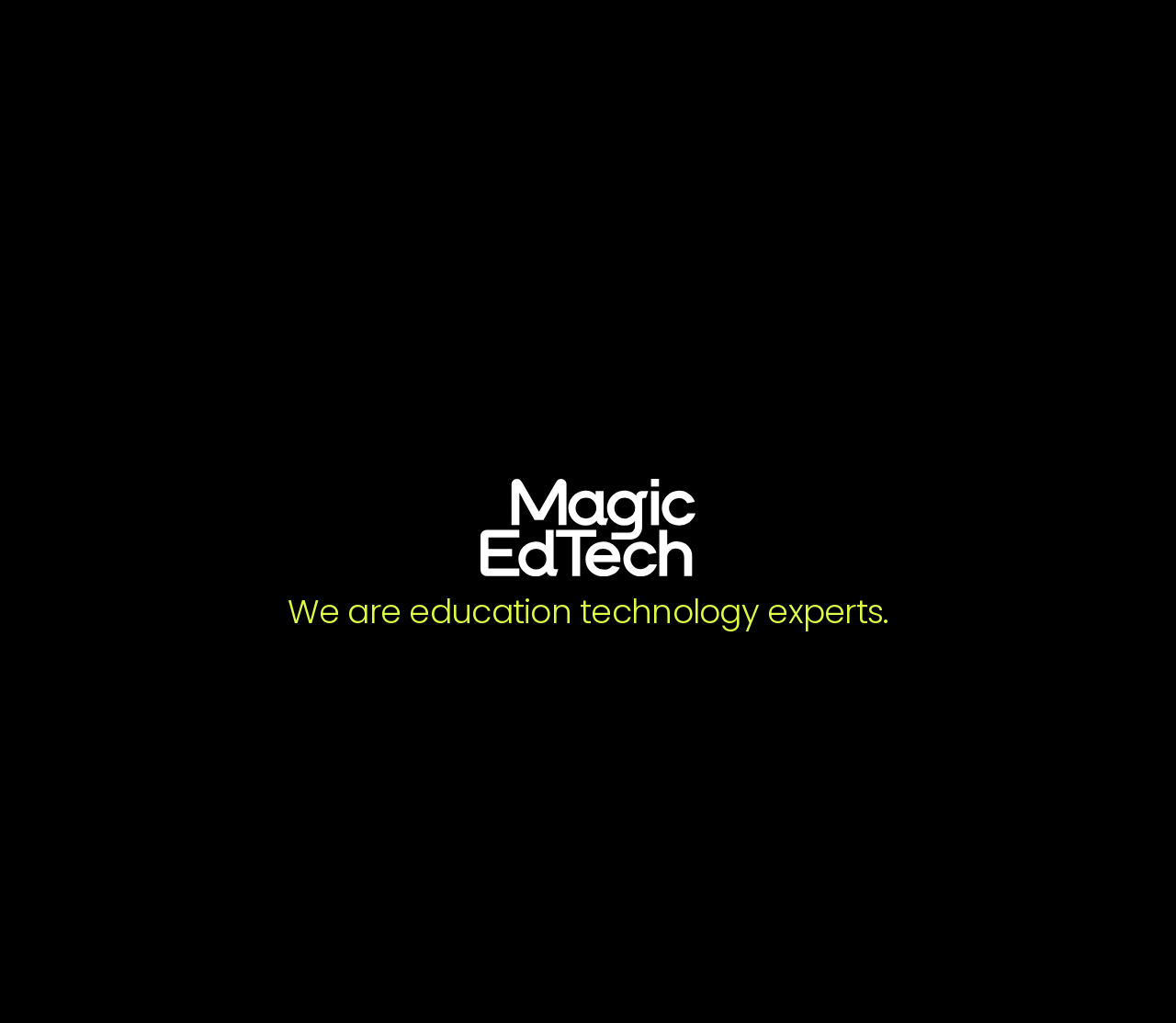Locate the primary heading on the webpage and return its text.

Educators and AI: Enthusiasm or Skepticism?